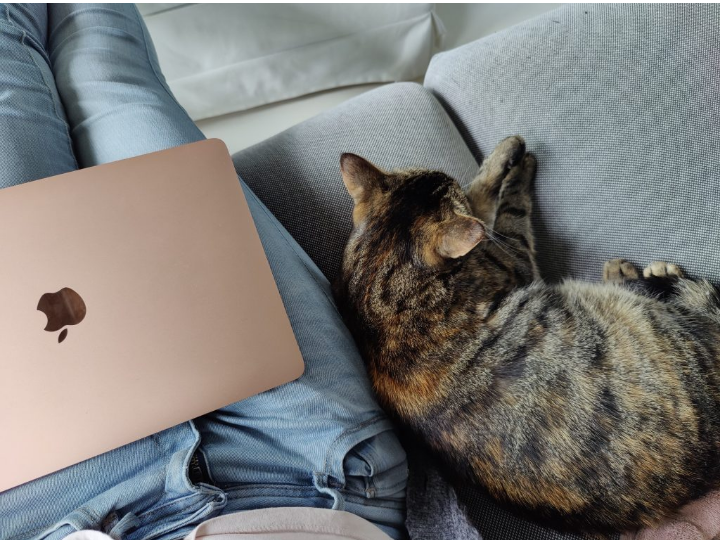Use the details in the image to answer the question thoroughly: 
What is resting on the person's lap?

The person has a chic rose gold laptop resting on their lap, which symbolizes a blend of productivity and comfort, likely used for work or leisure, as described in the caption.